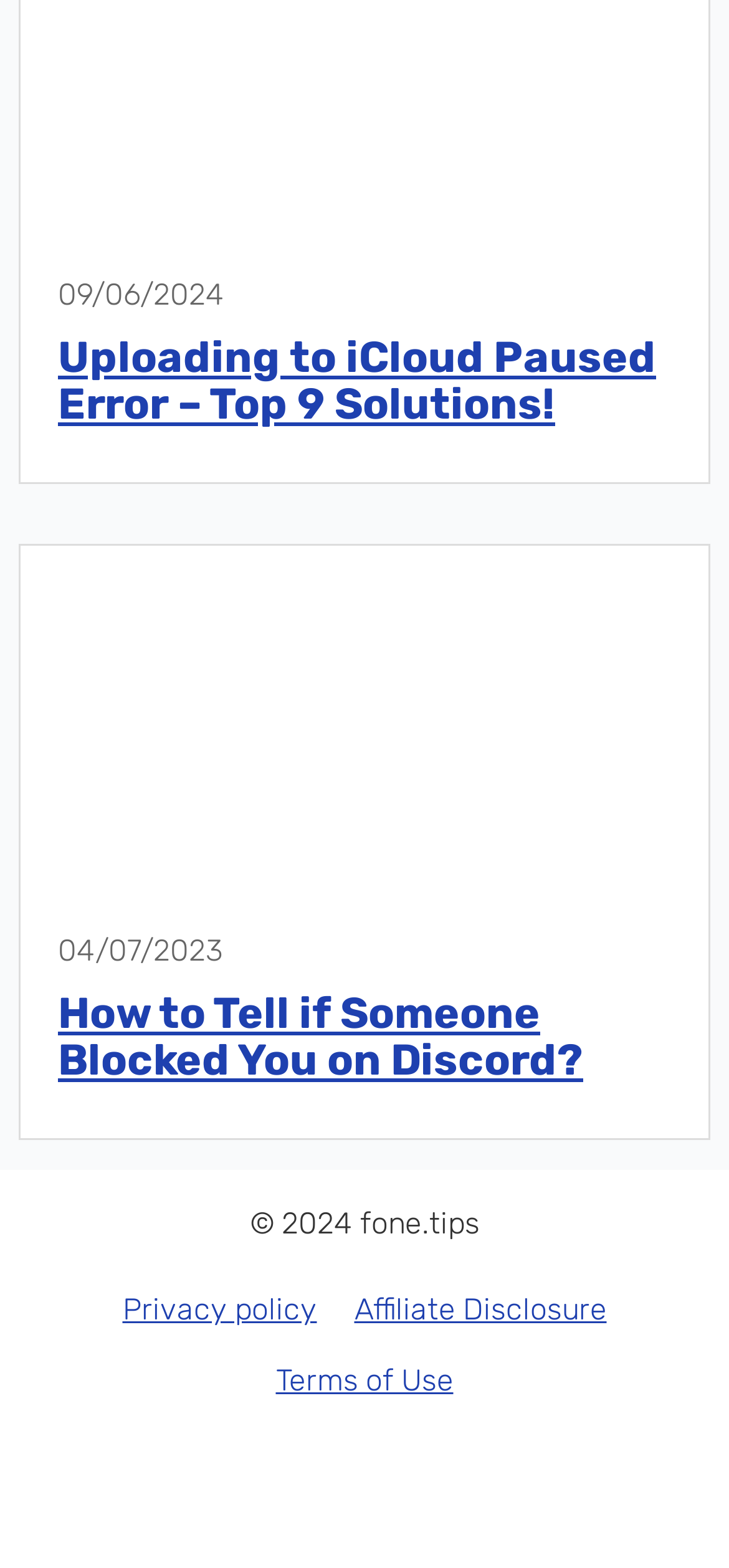What are the three links at the bottom of the page?
Could you answer the question in a detailed manner, providing as much information as possible?

I found the three links at the bottom of the page by looking at the link elements with IDs 105, 106, and 107, which have the contents 'Privacy policy', 'Affiliate Disclosure', and 'Terms of Use' respectively.